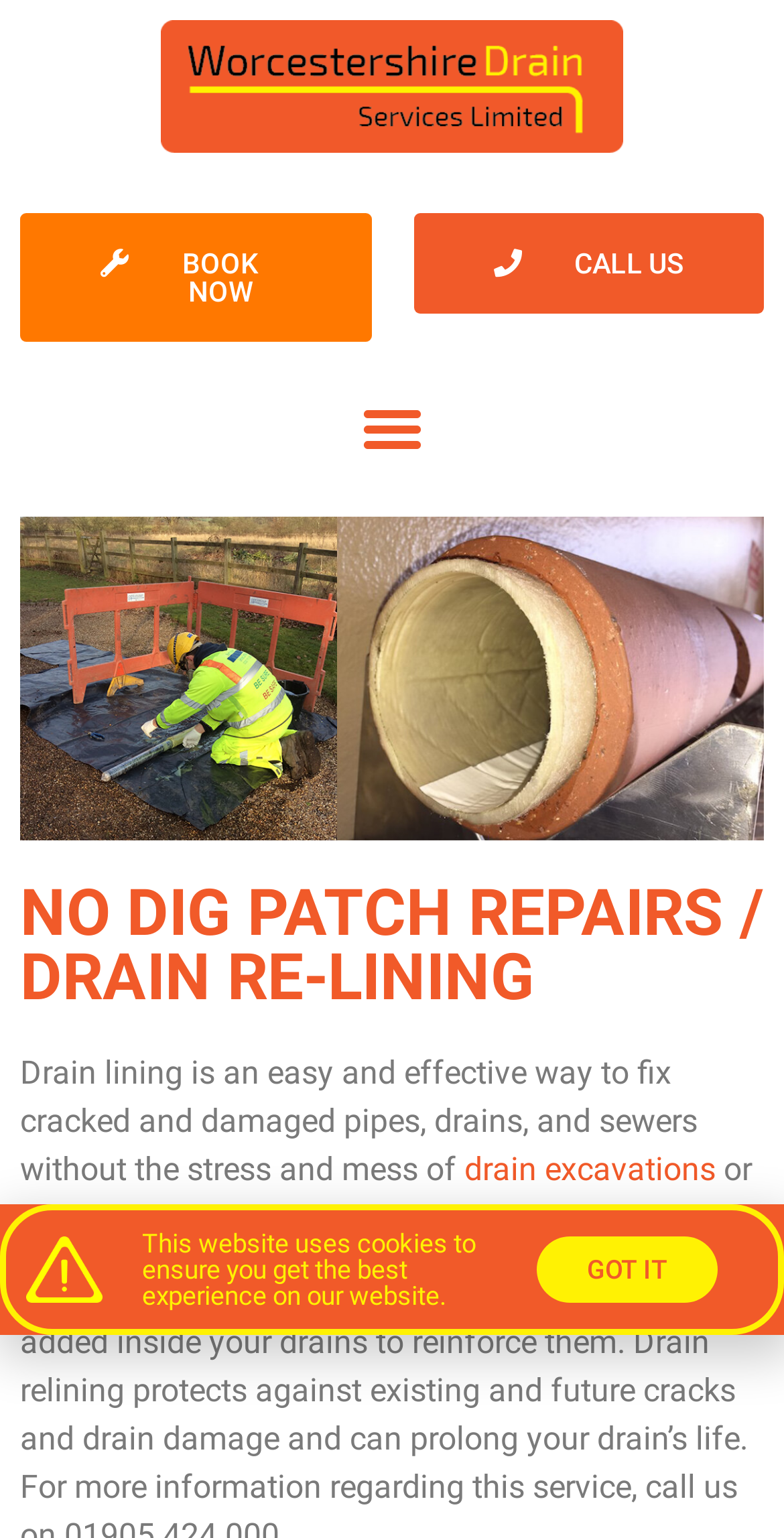Summarize the webpage comprehensively, mentioning all visible components.

The webpage appears to be a service page for a company that specializes in drain repairs, specifically highlighting their "no dig" drain lining service. 

At the top left of the page, there is a logo of Worcestershire Drain Services, accompanied by two prominent buttons, "BOOK NOW" and "CALL US", positioned on either side of the logo. 

Below the logo, there is a menu toggle button, which when expanded, reveals an image with the text "NO DIG REPAIR DRAIN RE-LINING" and a heading that reads "NO DIG PATCH REPAIRS / DRAIN RE-LINING". 

Underneath this section, there is a paragraph of text that summarizes the benefits of drain lining, stating that it is an easy and effective way to fix cracked and damaged pipes, drains, and sewers without the stress and mess of drain excavations or digging up one's land or property. The text "drain excavations" is a clickable link. 

On the bottom left of the page, there is a warning triangle icon, and adjacent to it, a heading that informs users that the website uses cookies to ensure the best experience. 

Finally, on the bottom right, there is a "GOT IT" button, likely related to the cookie notification.